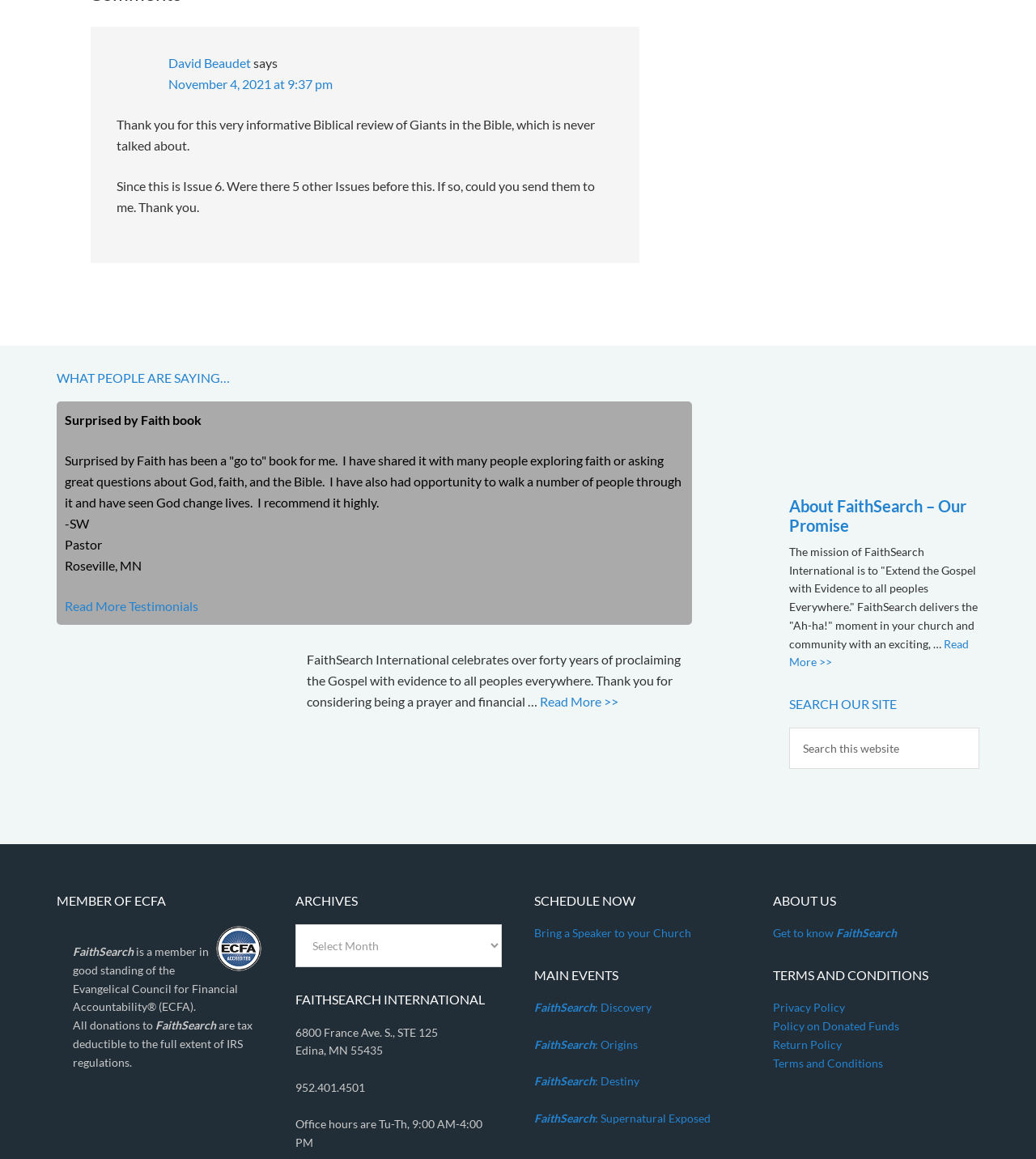Provide a one-word or brief phrase answer to the question:
What is the address of FaithSearch International?

6800 France Ave. S., STE 125, Edina, MN 55435